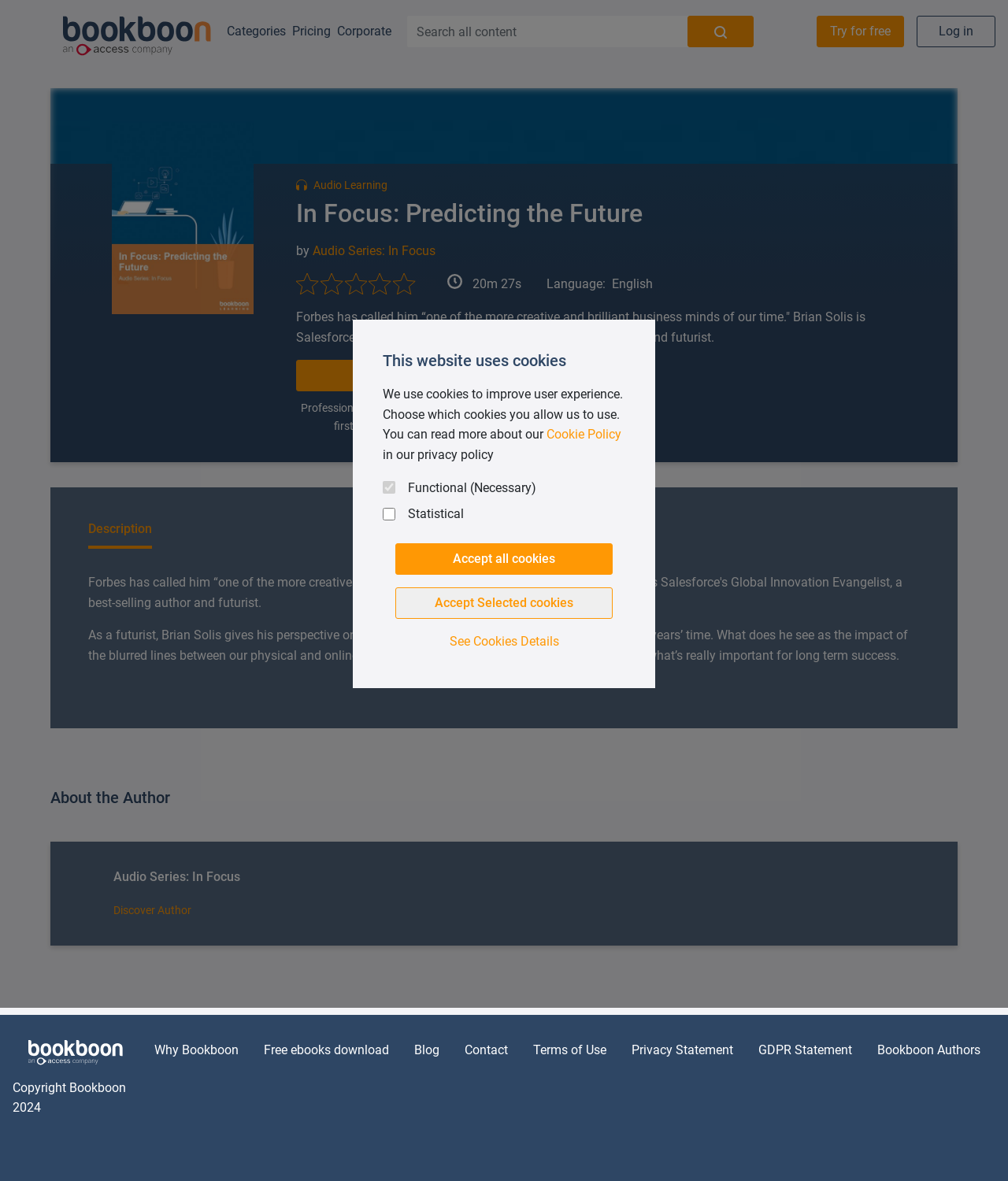Generate a comprehensive description of the webpage content.

This webpage is focused on a specific topic, "In Focus: Predicting the Future", with a prominent heading at the top center of the page. Below the heading, there is a brief description of the topic, mentioning Brian Solis, a futurist and Global Innovation Evangelist at Salesforce. 

At the top left corner, there is a logo, and next to it, a navigation menu with links to "Categories", "Pricing", "Corporate", and a search bar. On the top right corner, there are links to "Try for free" and "Log in". 

Below the navigation menu, there is a large image that spans almost the entire width of the page. 

The main content of the page is divided into two sections. The left section contains a series of small images, likely representing audio series, with a heading "Audio Learning" above them. Below the images, there is a brief description of the audio series, including the duration and language. 

The right section contains a detailed description of the topic, including a quote from Forbes and a brief bio of Brian Solis. Below the description, there are links to "Free 30-day trial" and "Share". 

Further down the page, there is a section titled "Description" with a longer text describing the topic and Brian Solis' perspective on the business landscape. 

Below the description, there is a section titled "About the Author" with a link to "Discover Author". 

At the bottom of the page, there is a footer section with links to "Why Bookboon", "Free ebooks download", "Blog", "Contact", "Terms of Use", "Privacy Statement", "GDPR Statement", and "Bookboon Authors". There is also a copyright notice and a logo of Bookboon.